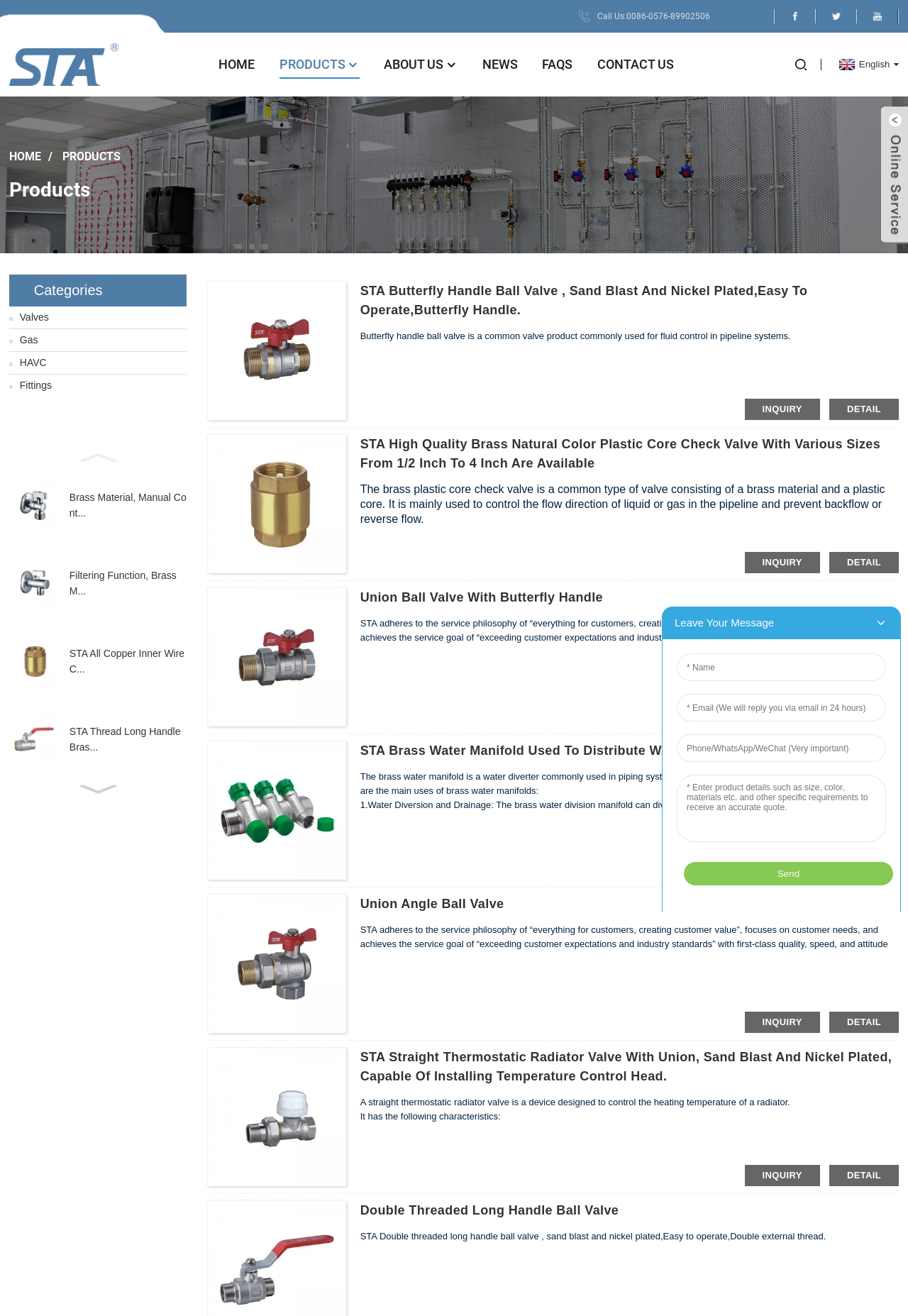What is the purpose of the website?
Please give a detailed and elaborate answer to the question.

Based on the meta description, the website is designed to help users find high-quality products directly from China's leading manufacturers, suppliers, and factories, which implies that the purpose of the website is to facilitate product discovery and purchase from China.